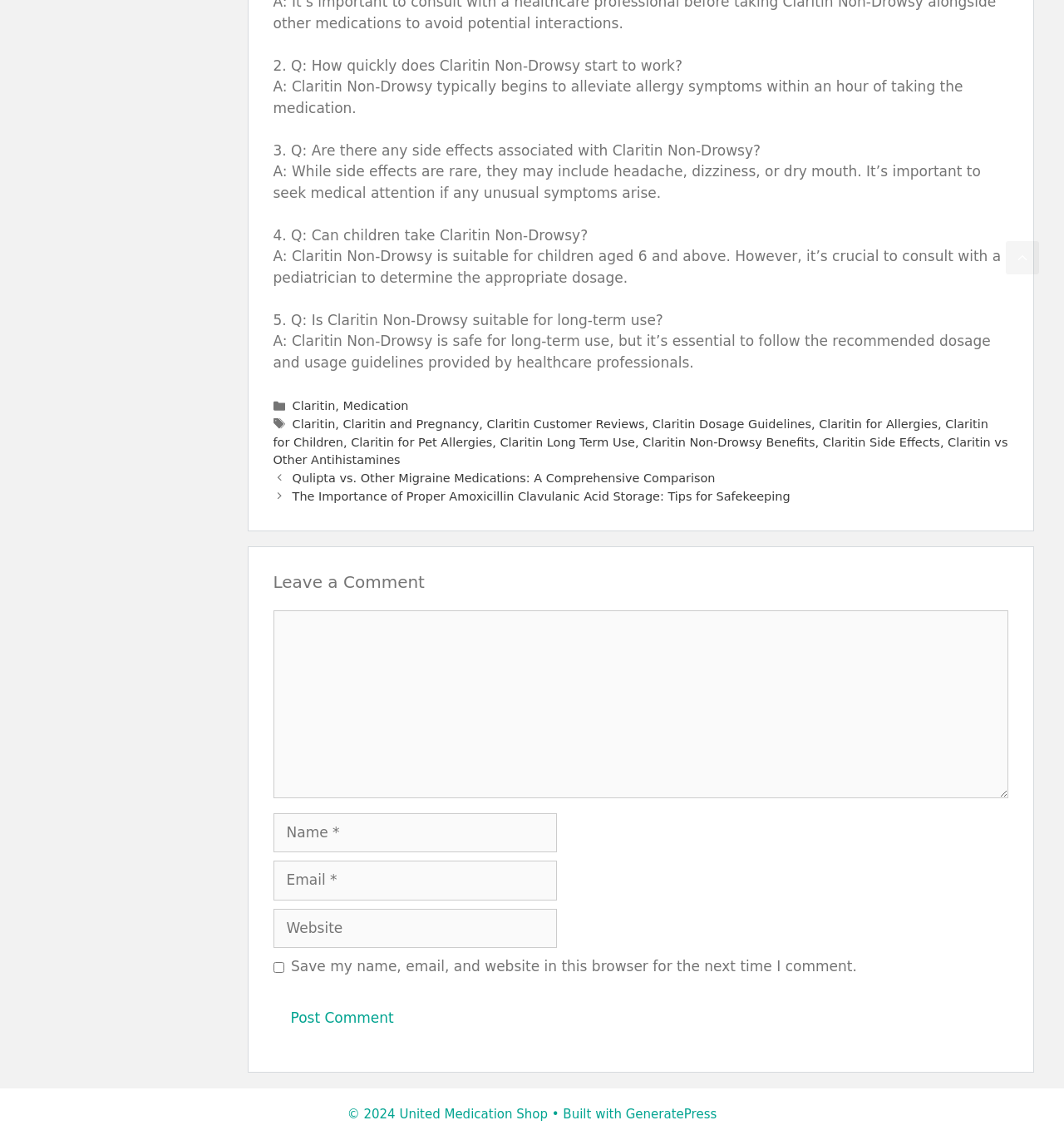Provide the bounding box coordinates of the area you need to click to execute the following instruction: "Enter a comment".

[0.257, 0.536, 0.947, 0.7]